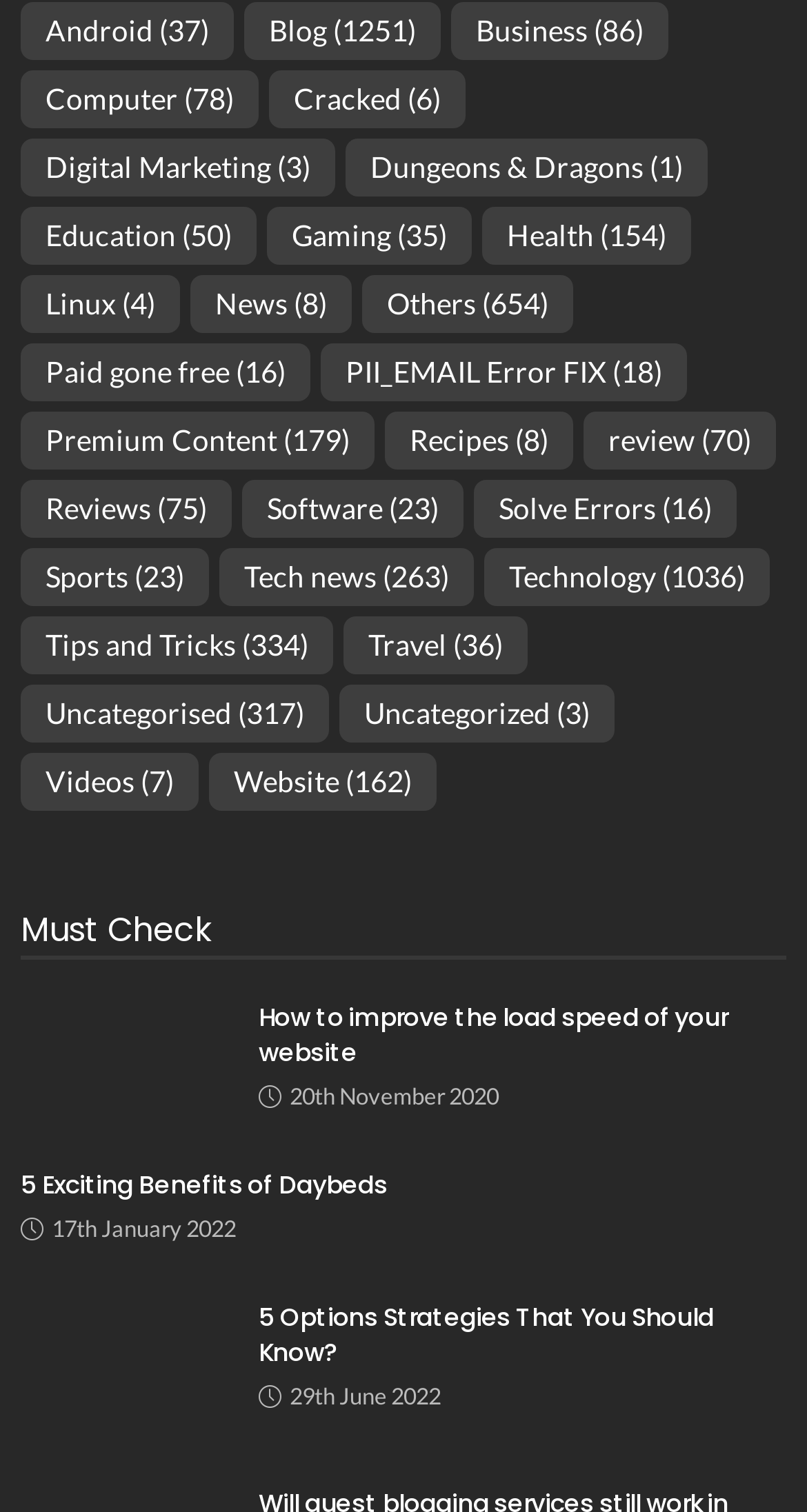Please determine the bounding box coordinates for the element with the description: "PII_EMAIL Error FIX (18)".

[0.397, 0.228, 0.851, 0.266]